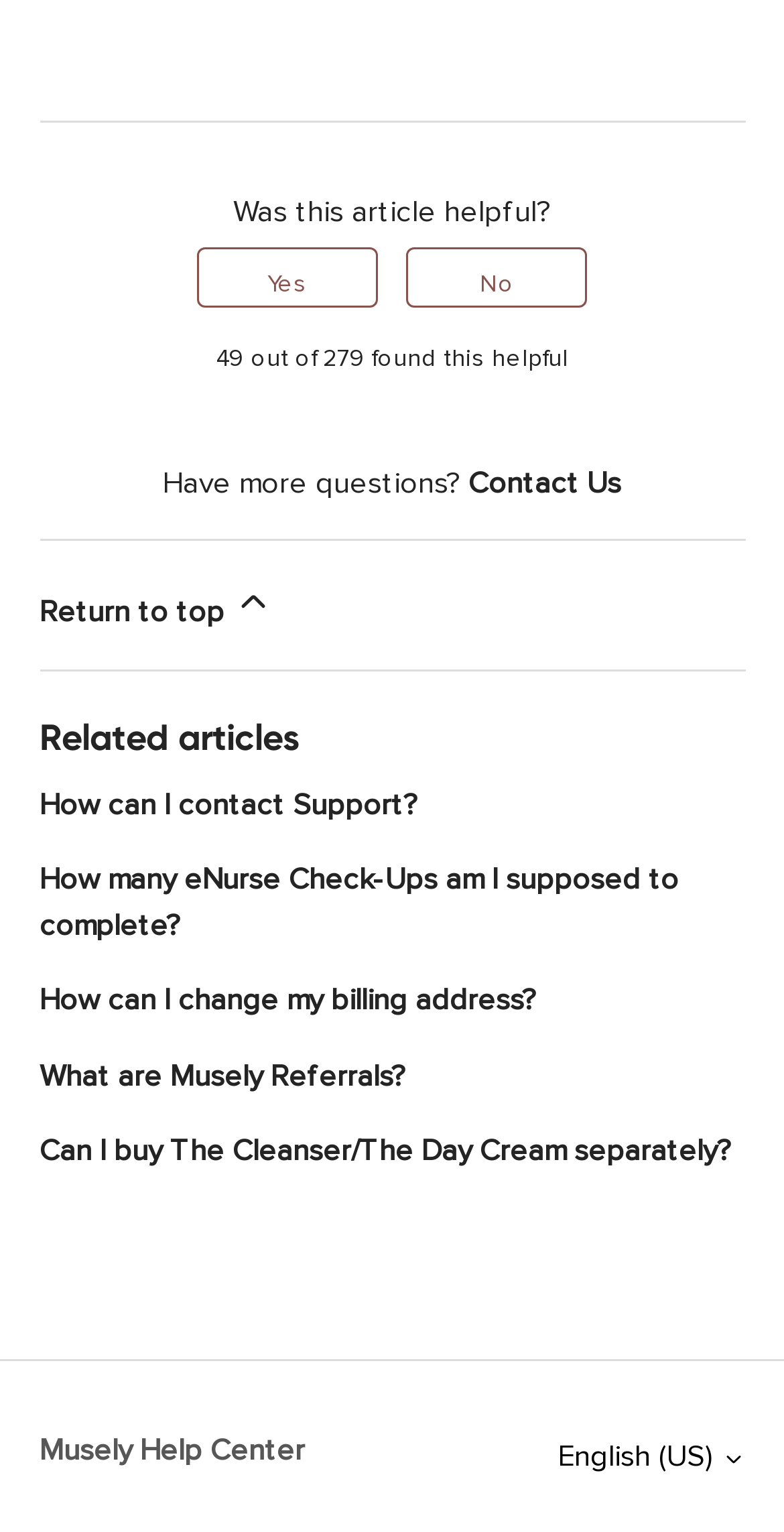Identify the bounding box coordinates of the specific part of the webpage to click to complete this instruction: "Rate this article as helpful".

[0.251, 0.162, 0.482, 0.201]